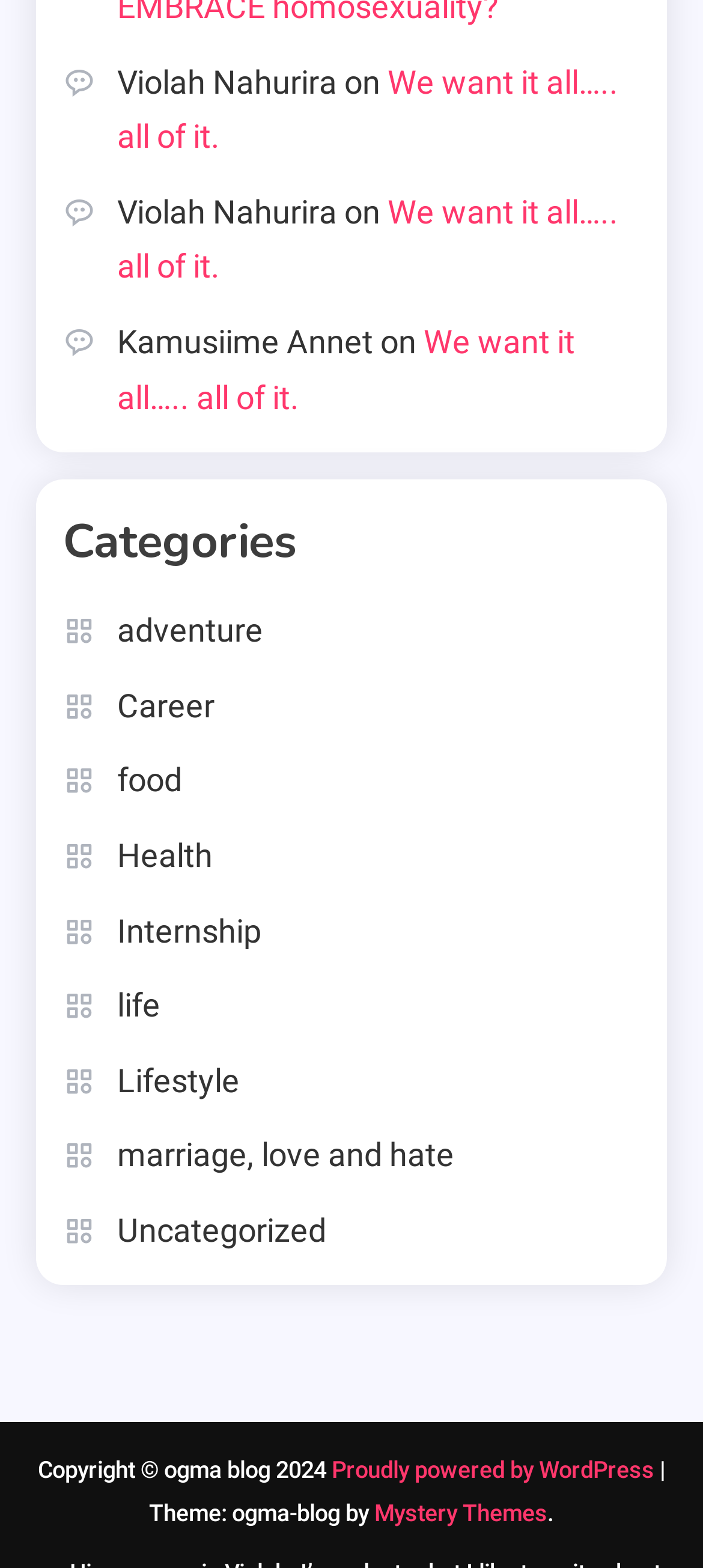Given the element description "Mystery Themes", identify the bounding box of the corresponding UI element.

[0.532, 0.956, 0.778, 0.973]